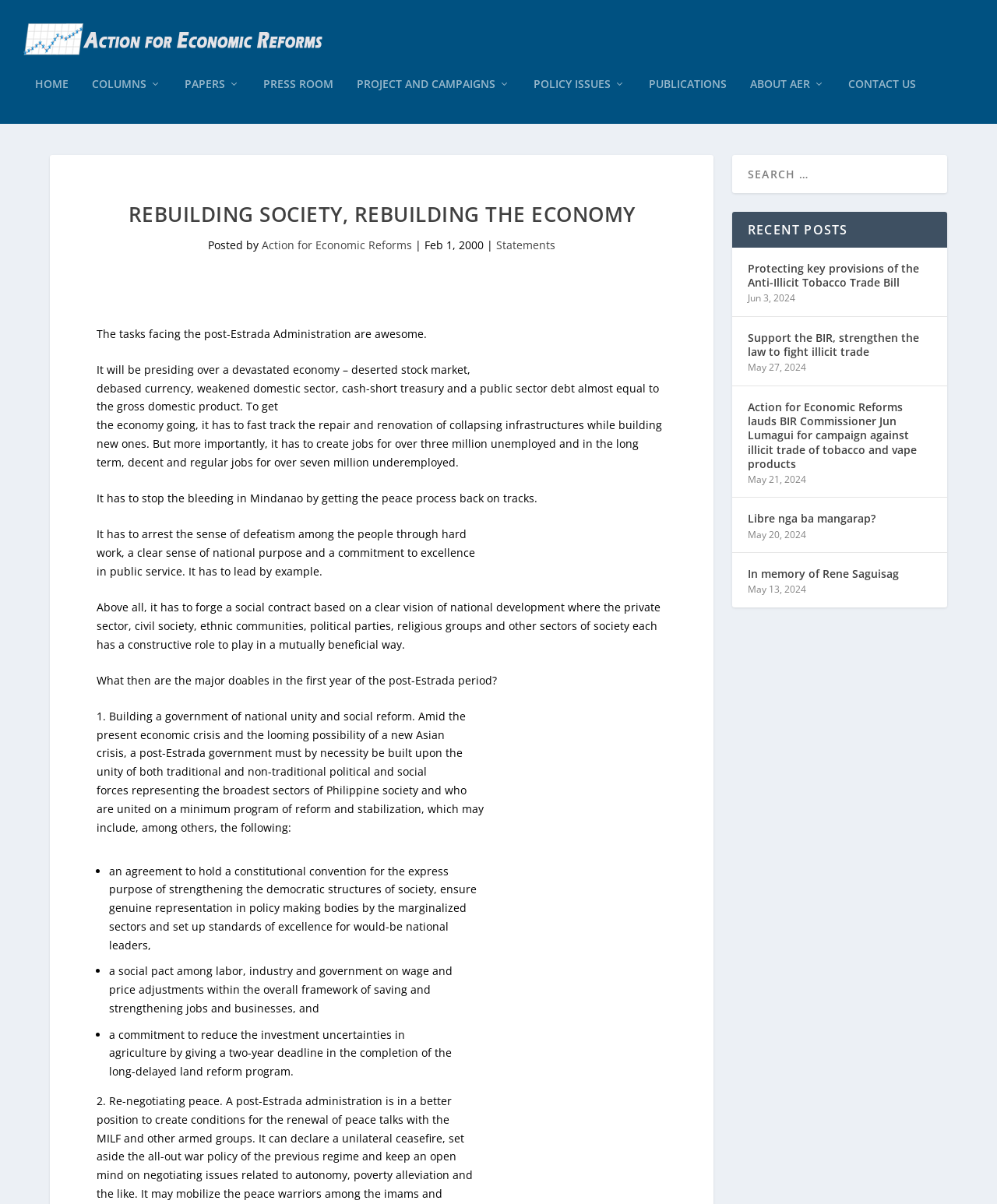Determine the bounding box coordinates of the clickable area required to perform the following instruction: "View recent post 'Protecting key provisions of the Anti-Illicit Tobacco Trade Bill'". The coordinates should be represented as four float numbers between 0 and 1: [left, top, right, bottom].

[0.75, 0.215, 0.934, 0.243]